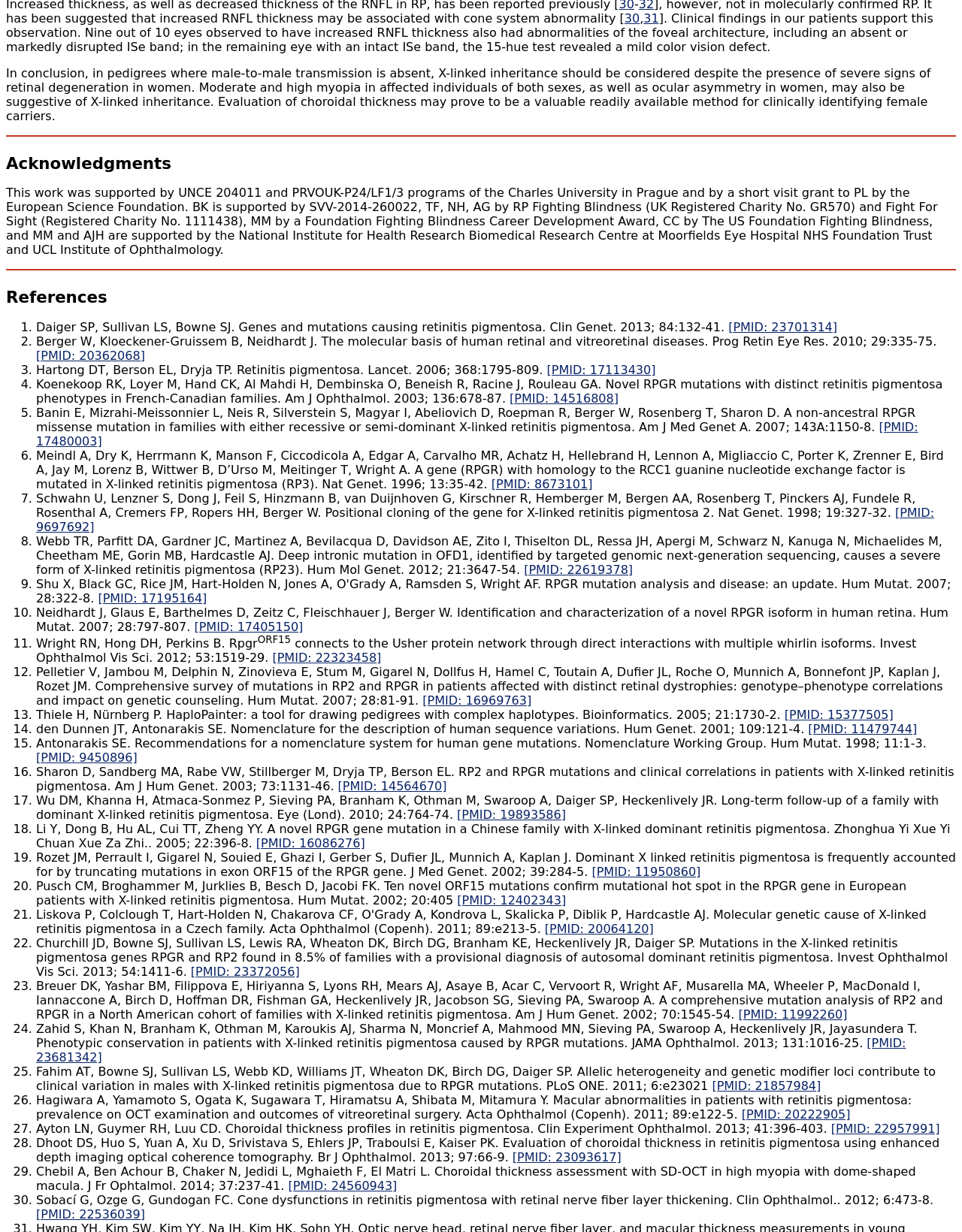Provide the bounding box coordinates of the HTML element this sentence describes: "References". The bounding box coordinates consist of four float numbers between 0 and 1, i.e., [left, top, right, bottom].

[0.006, 0.234, 0.994, 0.249]